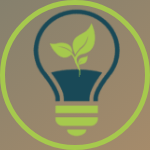What color is the plant sprouting within the light bulb?
Please respond to the question with a detailed and informative answer.

The caption describes the plant as vibrant green, which represents growth, sustainability, and the potential for new ideas to flourish.